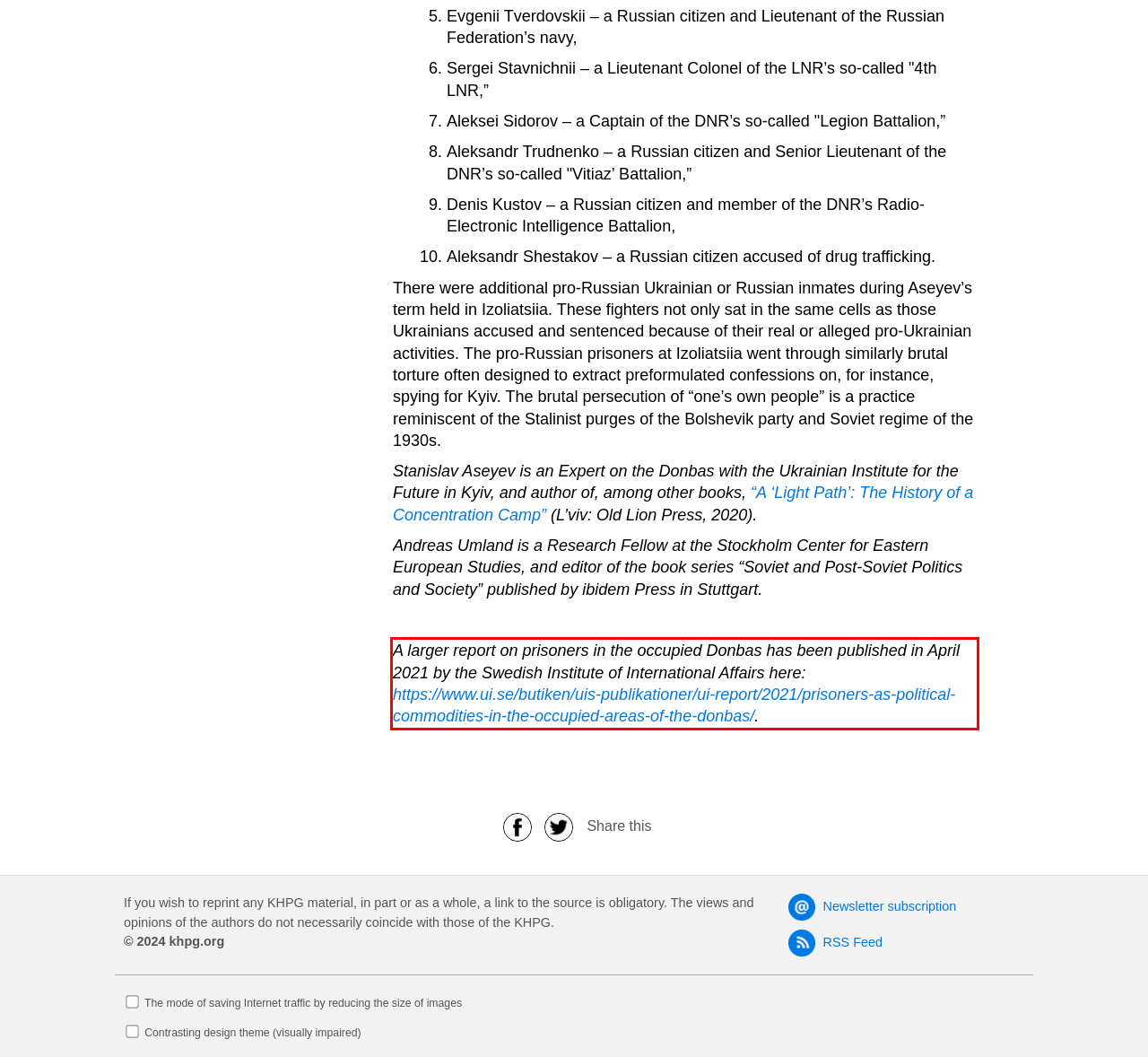You are looking at a screenshot of a webpage with a red rectangle bounding box. Use OCR to identify and extract the text content found inside this red bounding box.

A larger report on prisoners in the occupied Donbas has been published in April 2021 by the Swedish Institute of International Affairs here: https://www.ui.se/butiken/uis-publikationer/ui-report/2021/prisoners-as-political-commodities-in-the-occupied-areas-of-the-donbas/.